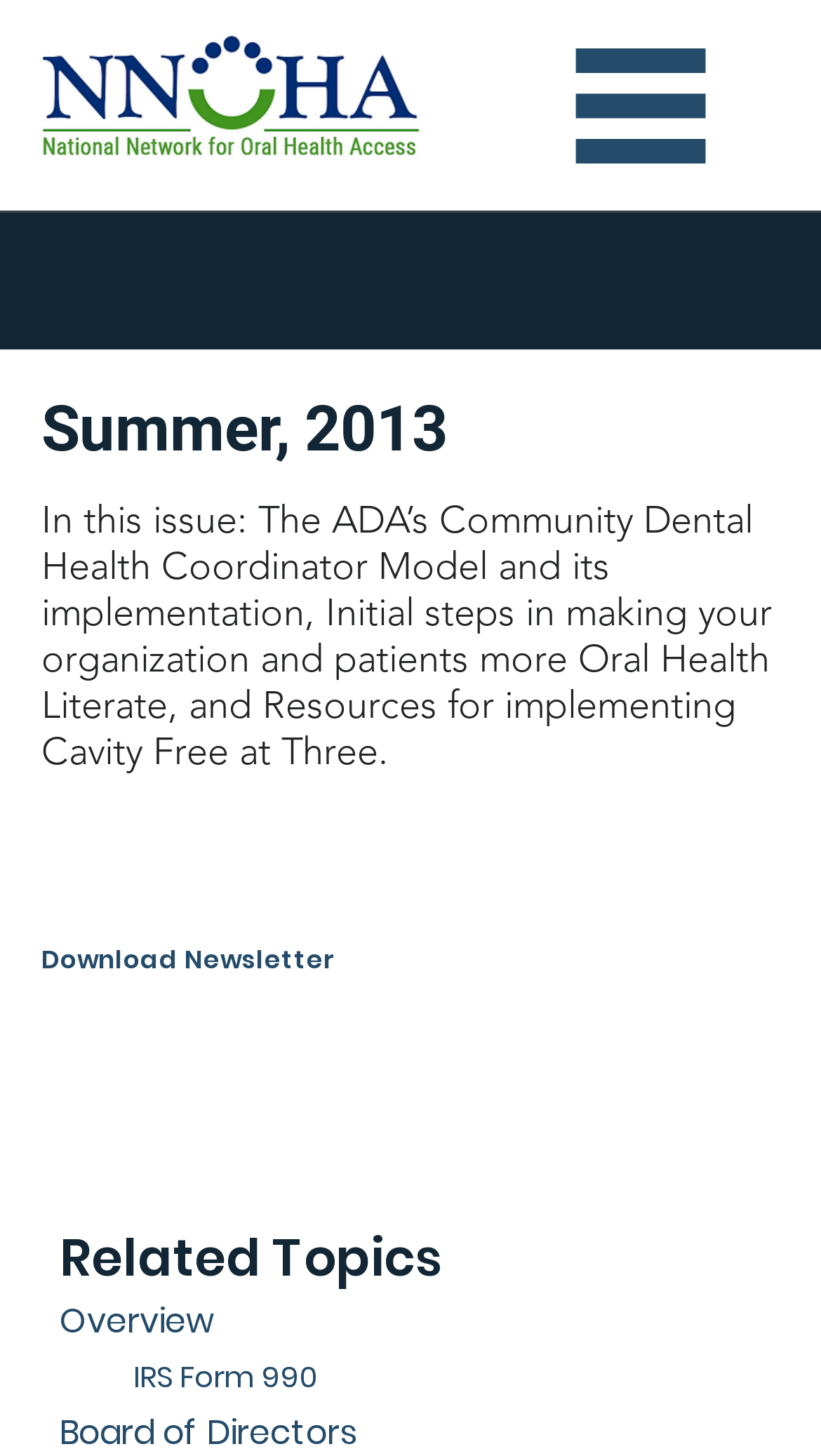What can be downloaded from this webpage?
Look at the image and provide a short answer using one word or a phrase.

Newsletter